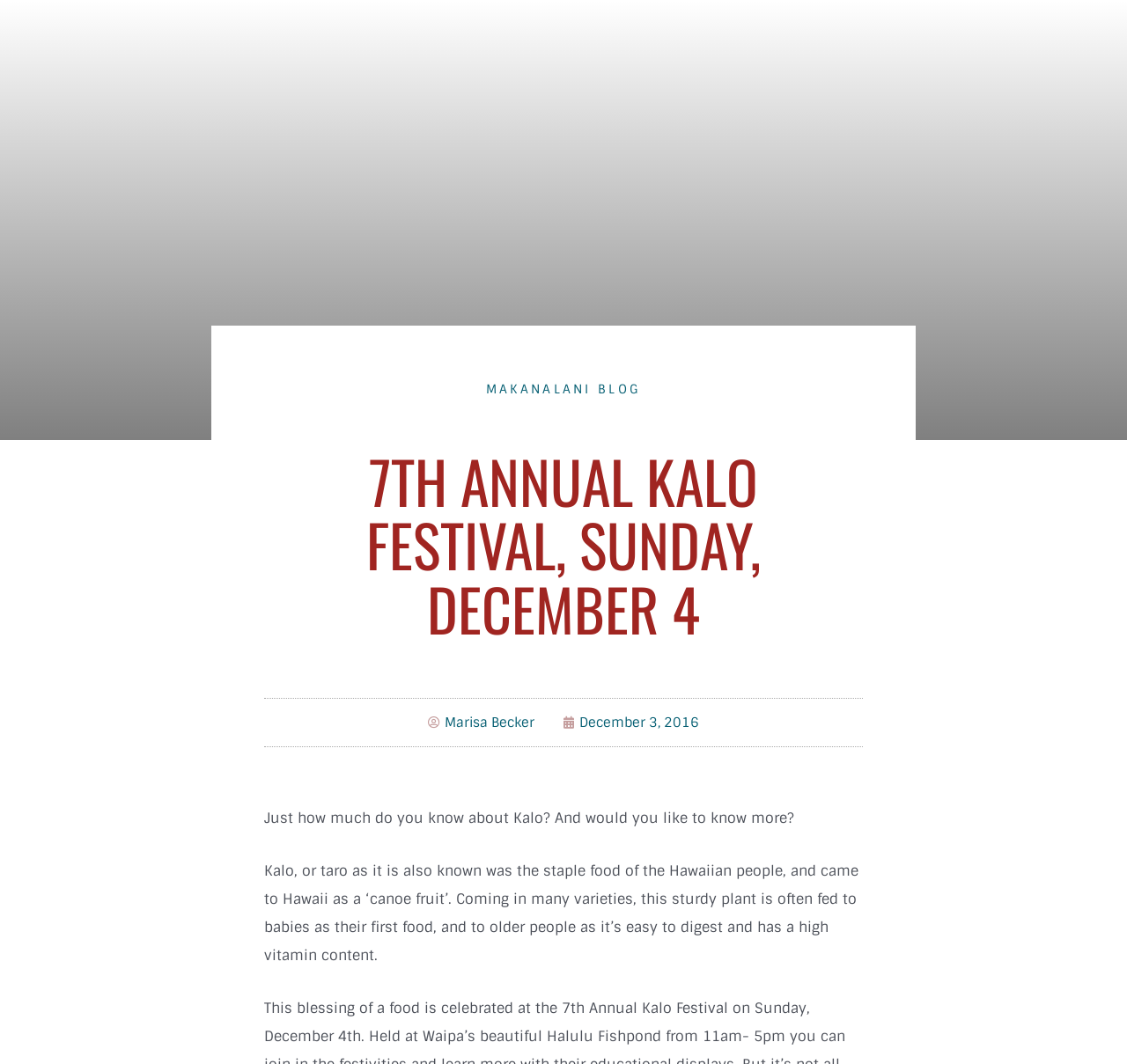Who is the author of the article?
Based on the screenshot, provide a one-word or short-phrase response.

Marisa Becker